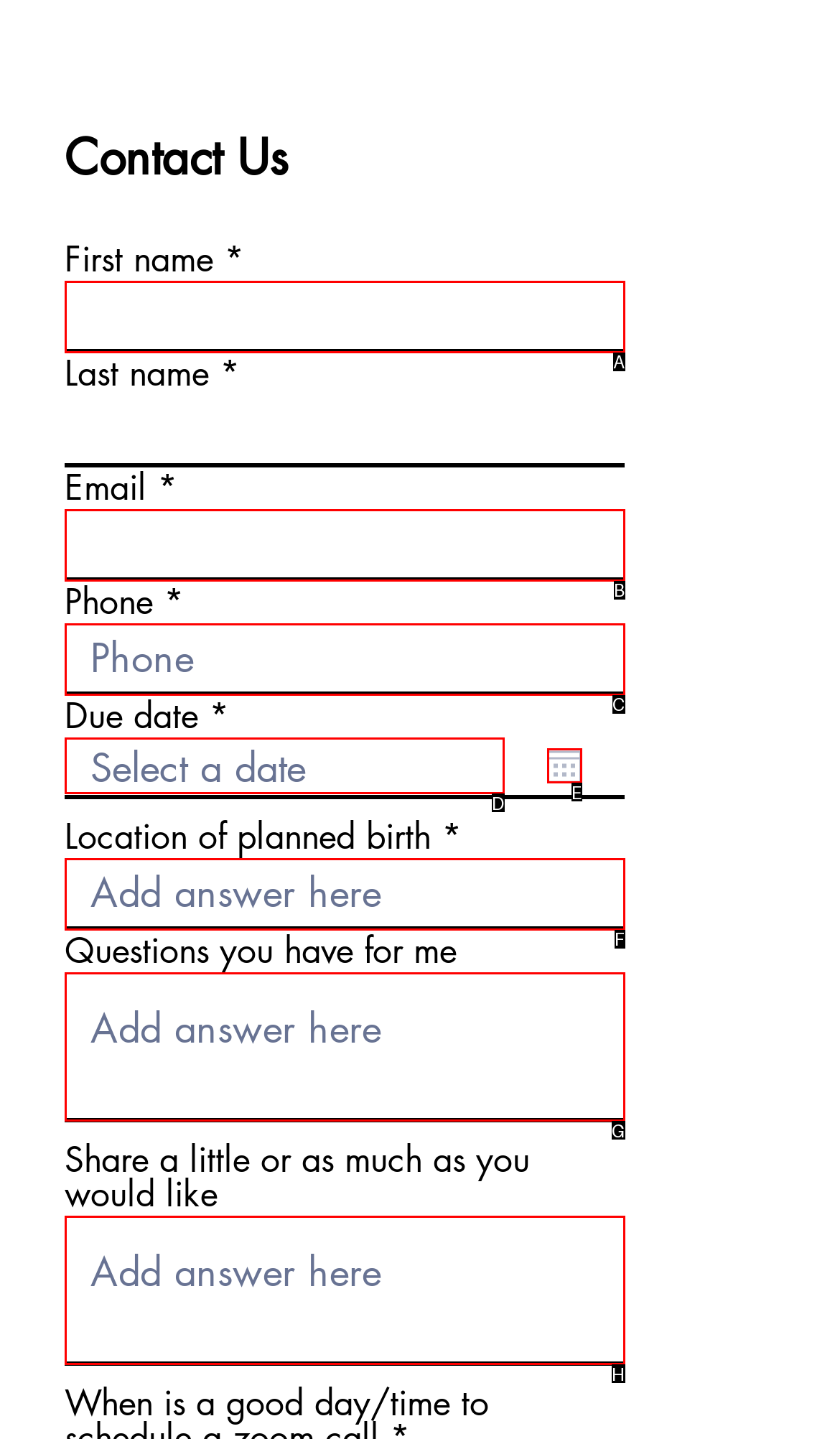Select the HTML element that corresponds to the description: aria-describedby="date-picker-label-comp-ljq1b7gu" aria-label="Open calendar". Reply with the letter of the correct option.

E